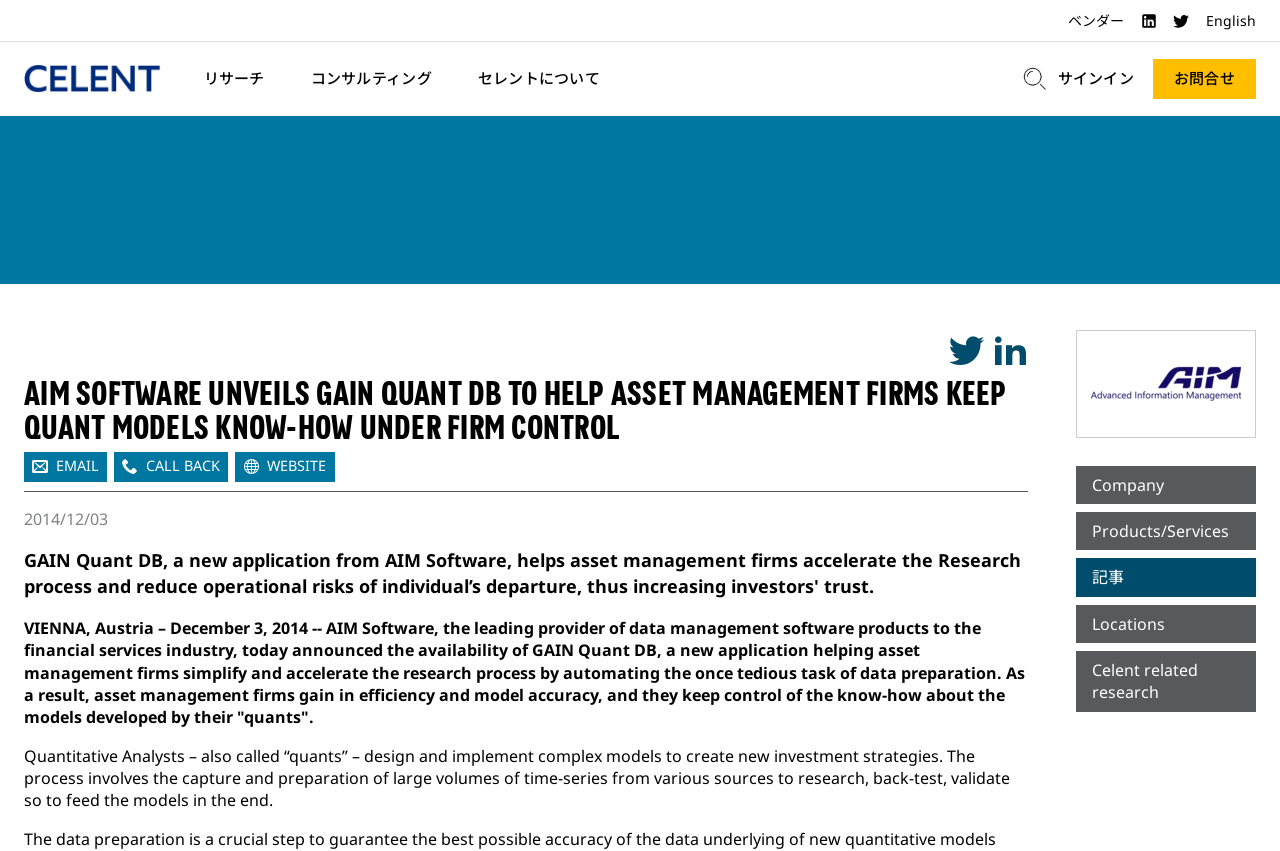What is the name of the new application from AIM Software?
From the image, respond with a single word or phrase.

GAIN Quant DB